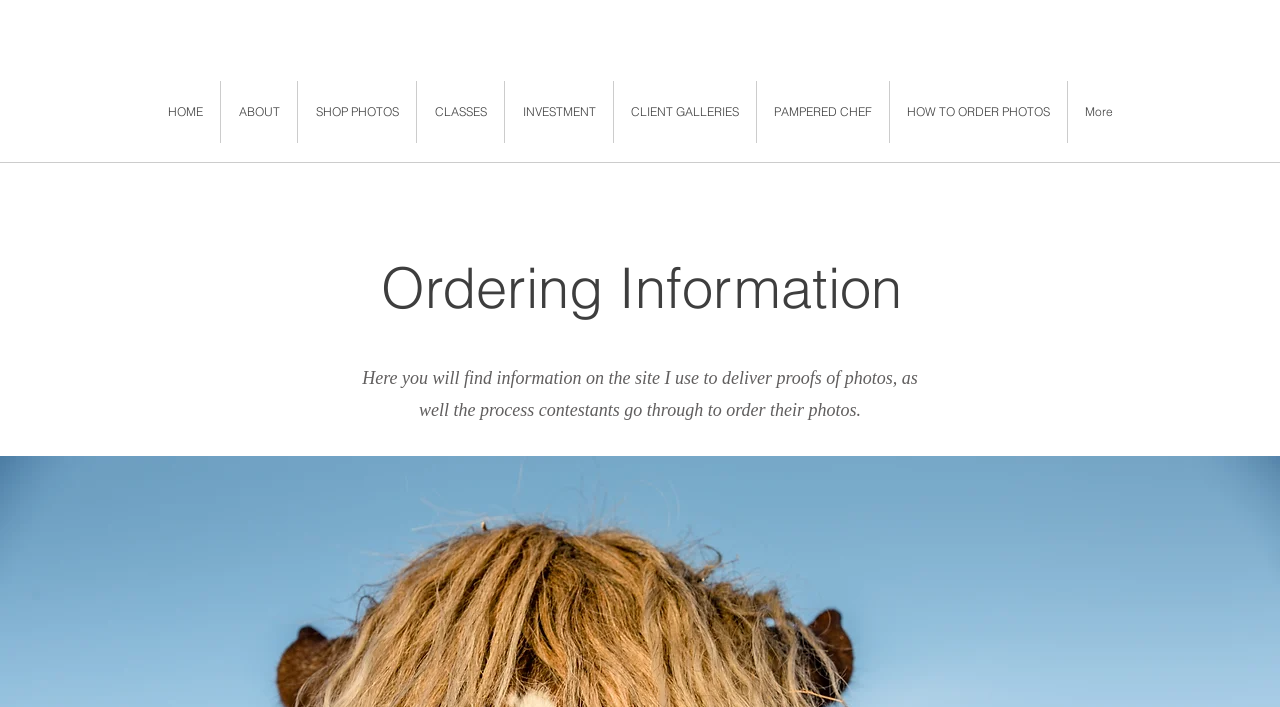Please find the bounding box for the following UI element description. Provide the coordinates in (top-left x, top-left y, bottom-right x, bottom-right y) format, with values between 0 and 1: More

[0.834, 0.115, 0.883, 0.202]